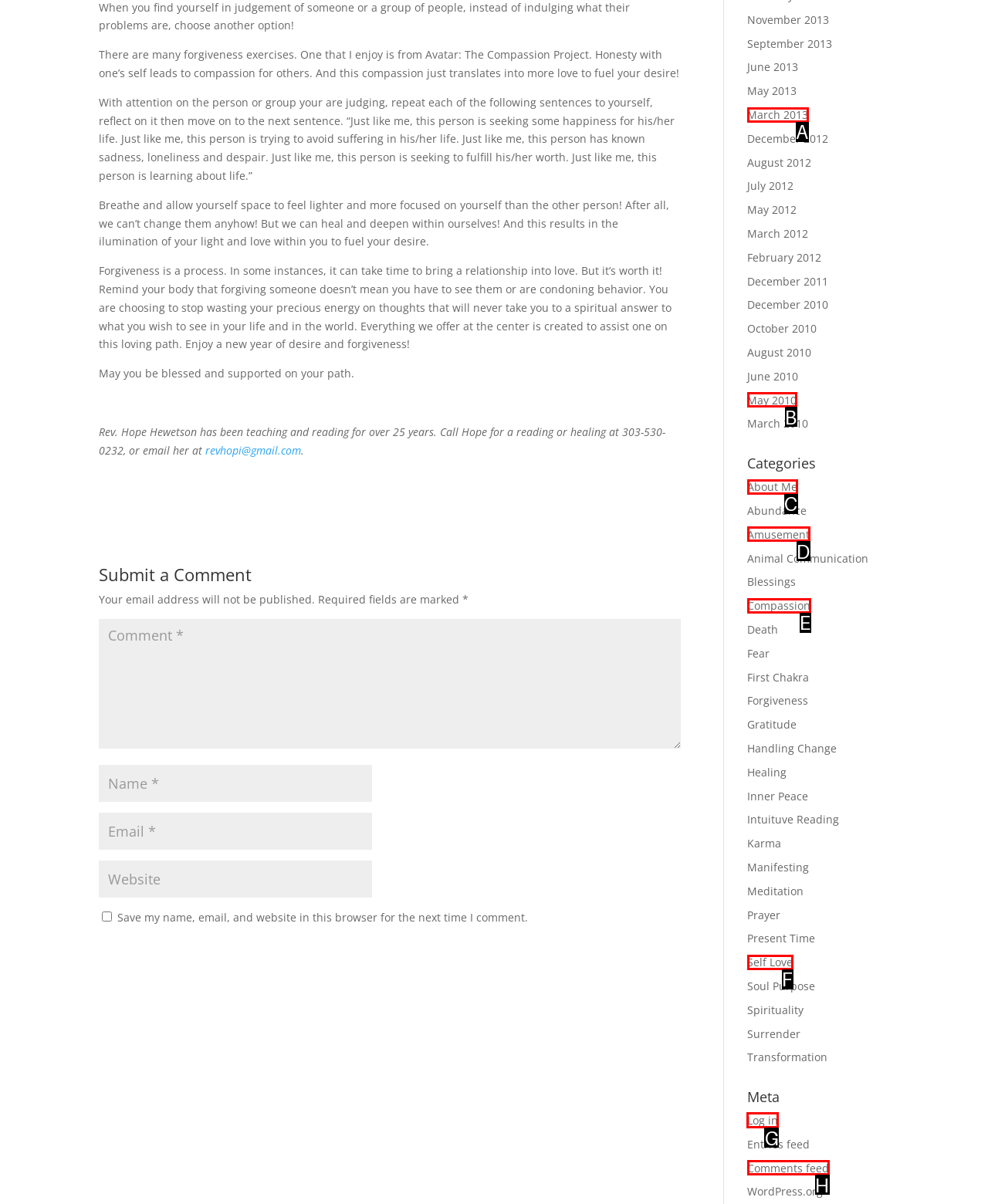Determine the HTML element to click for the instruction: Click on the 'Log in' link.
Answer with the letter corresponding to the correct choice from the provided options.

G